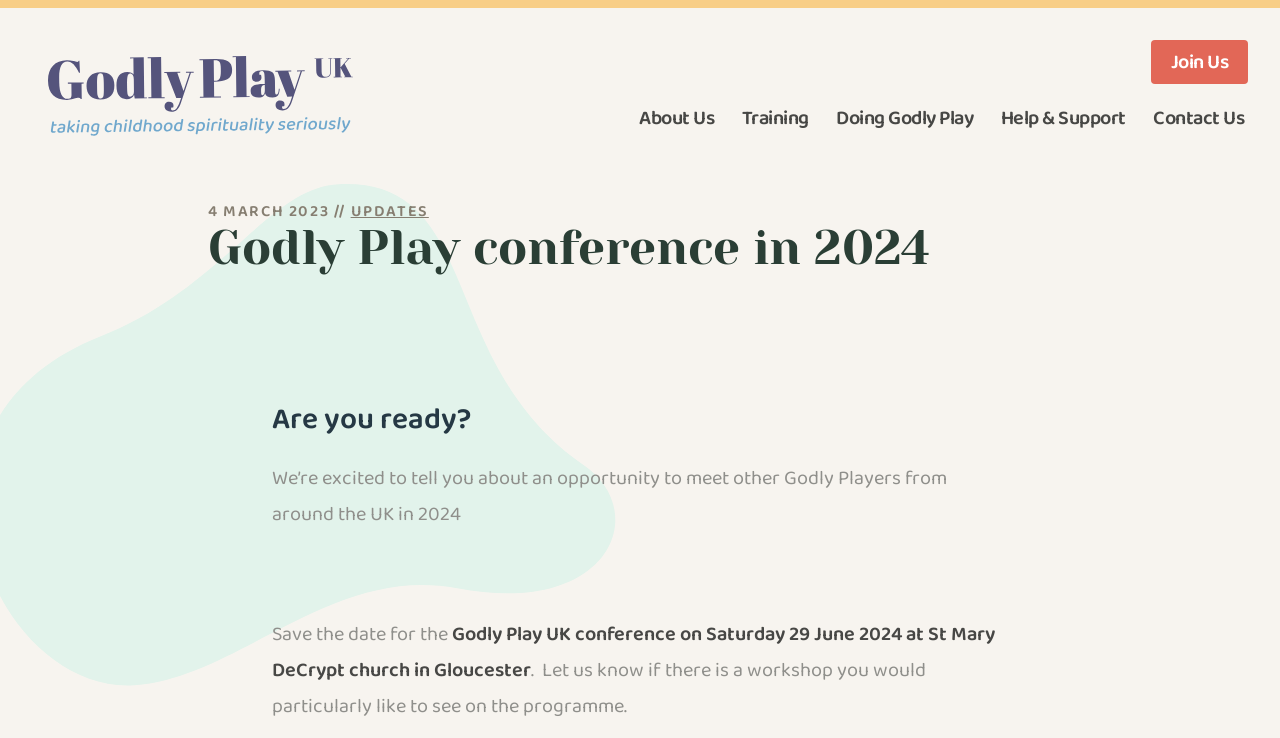Please provide a comprehensive response to the question below by analyzing the image: 
What is the current date mentioned on the webpage?

I found the answer by examining the text content of the webpage, specifically the element with the text '4 MARCH 2023'.